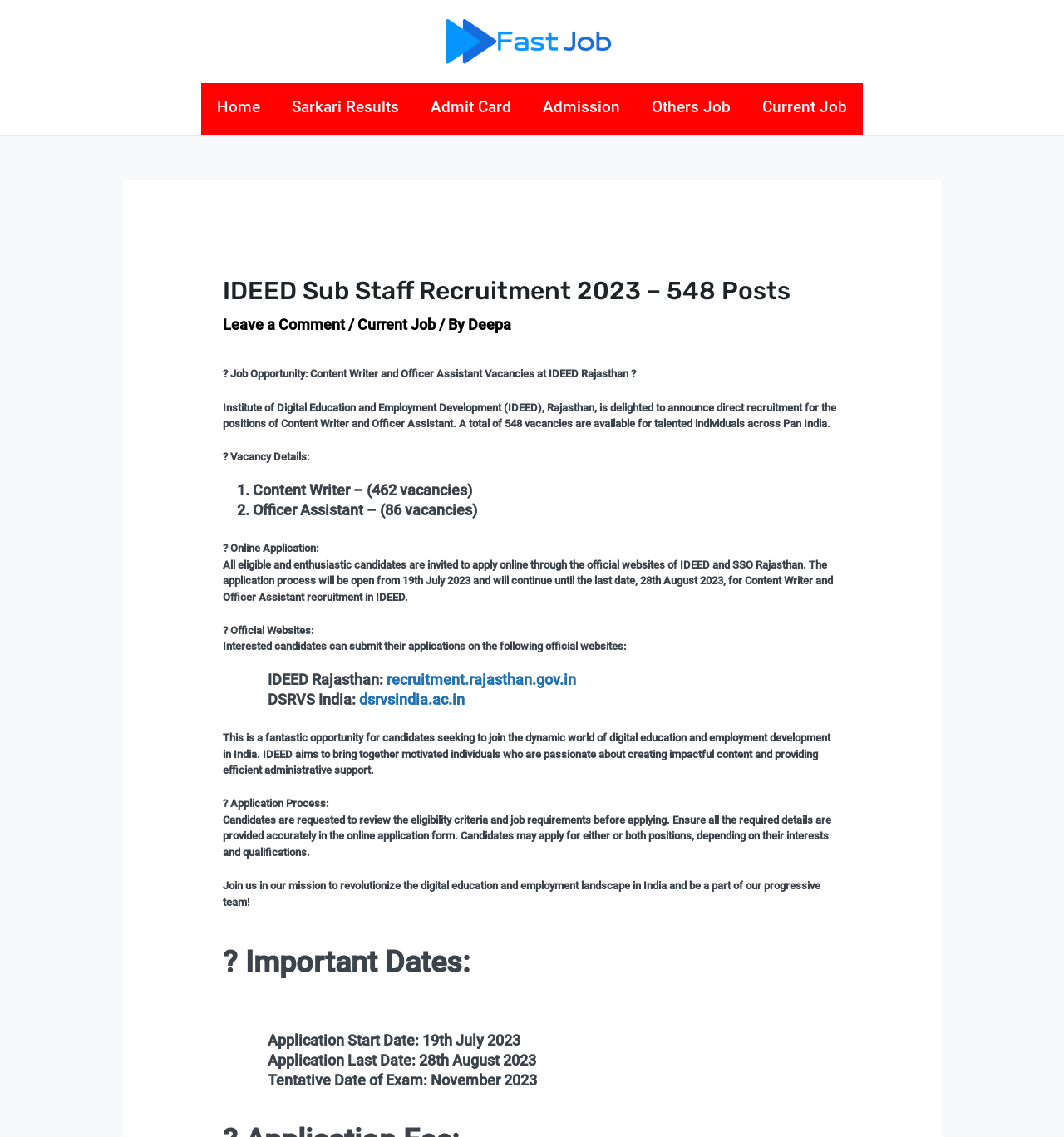What is the tentative date of the exam?
Based on the image, give a one-word or short phrase answer.

November 2023